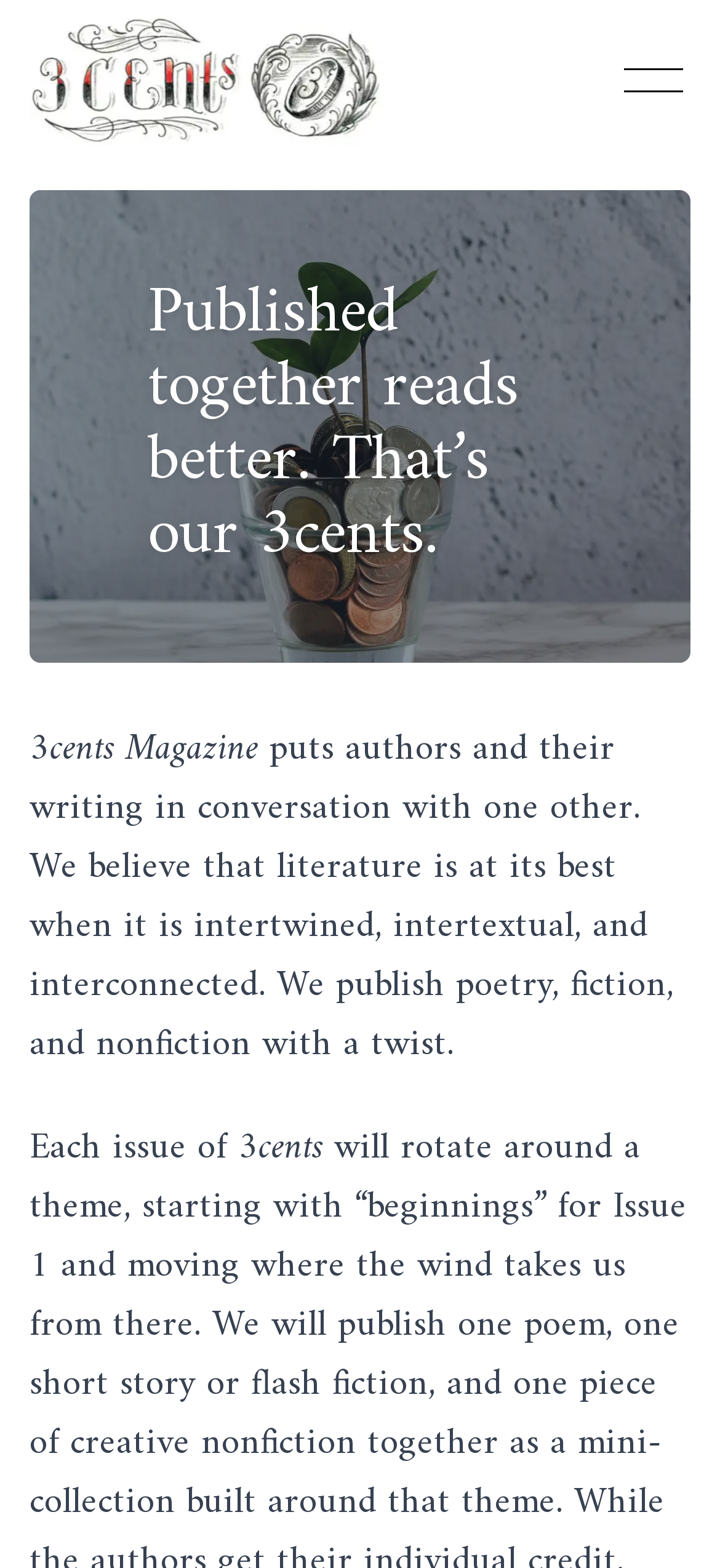What is the relationship between authors and their writing in this magazine?
Based on the image, answer the question with a single word or brief phrase.

in conversation with each other